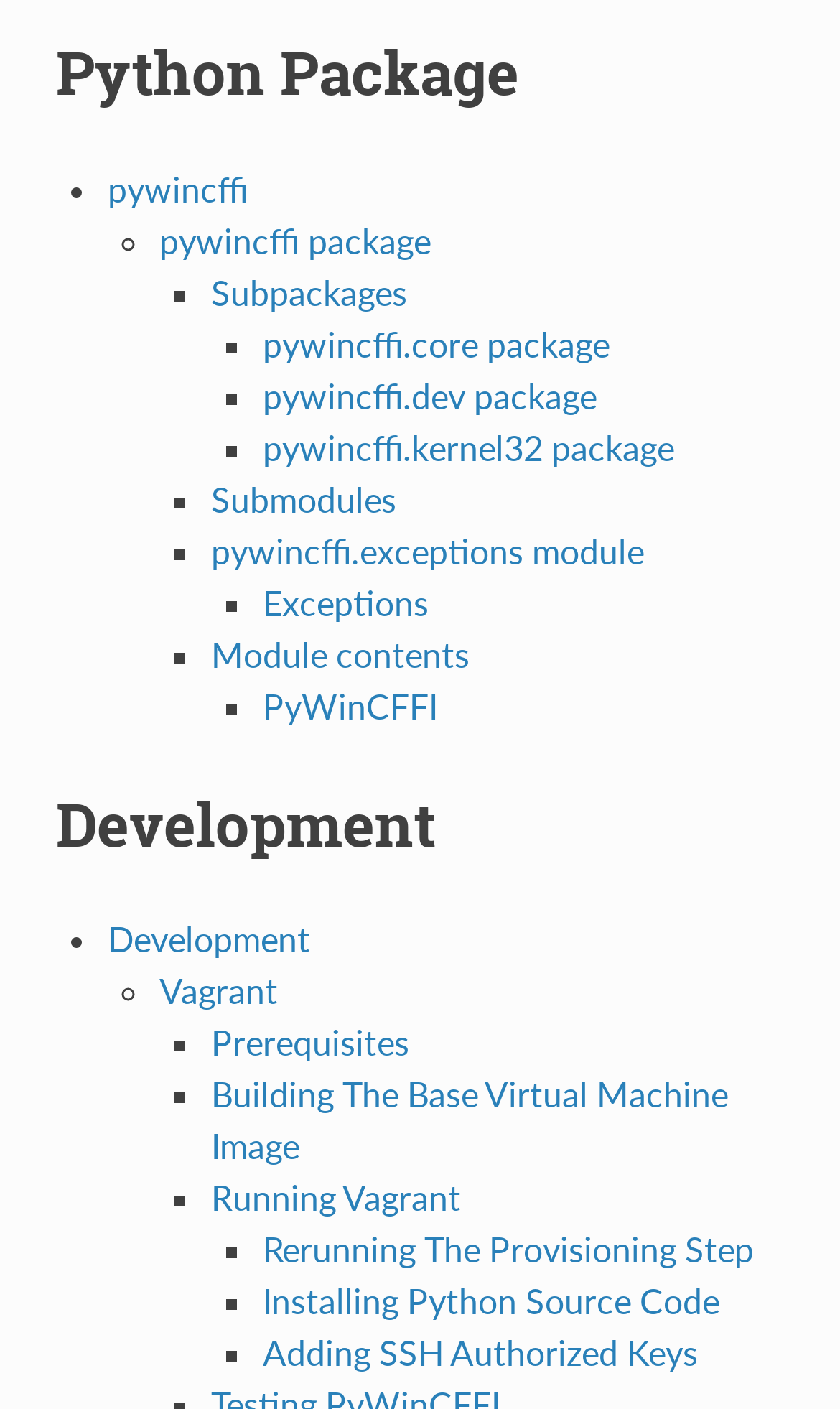Please provide a brief answer to the following inquiry using a single word or phrase:
What is the last link under 'Development'?

Adding SSH Authorized Keys